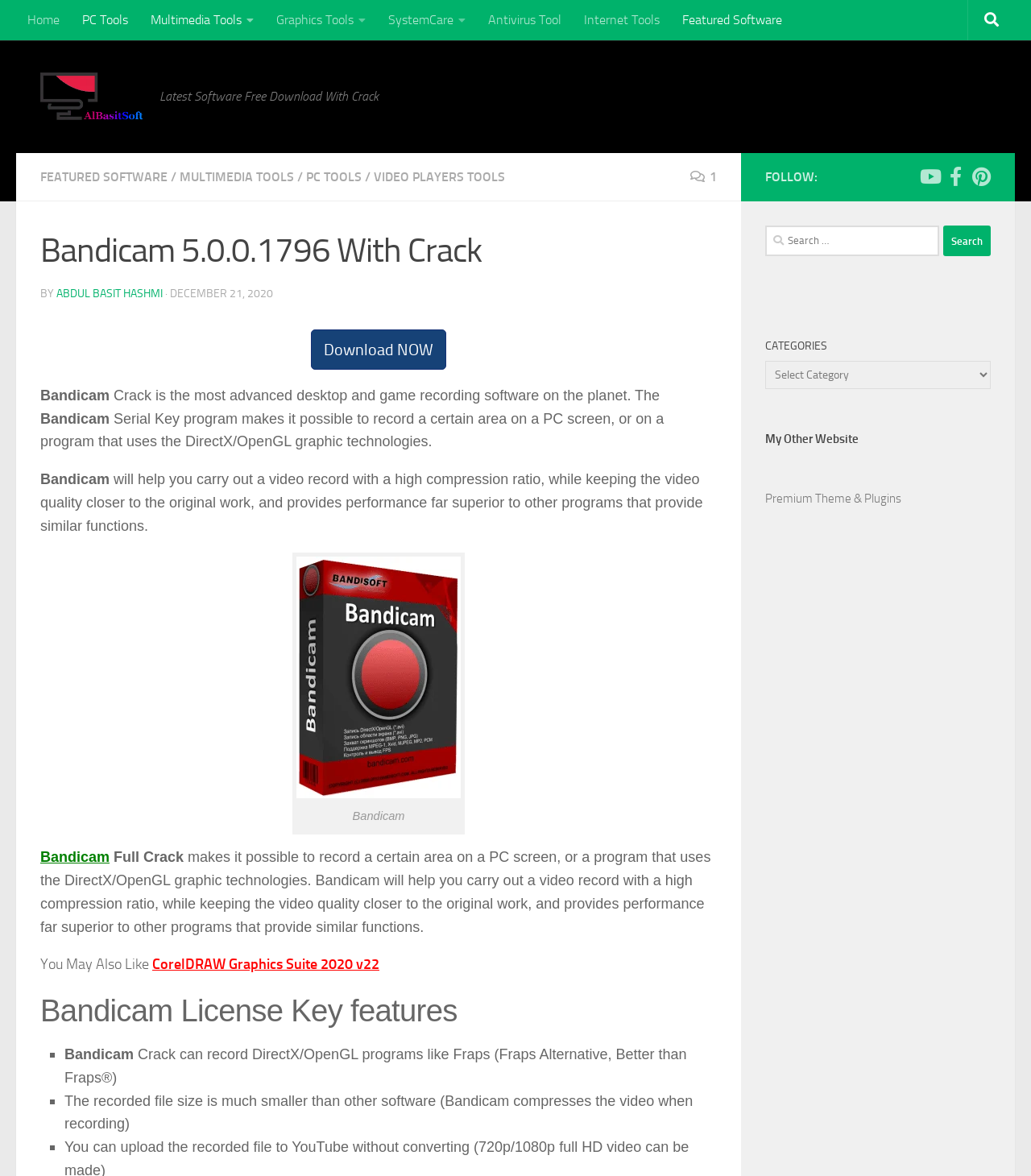Identify the bounding box coordinates of the region that needs to be clicked to carry out this instruction: "Select a category". Provide these coordinates as four float numbers ranging from 0 to 1, i.e., [left, top, right, bottom].

[0.742, 0.307, 0.961, 0.331]